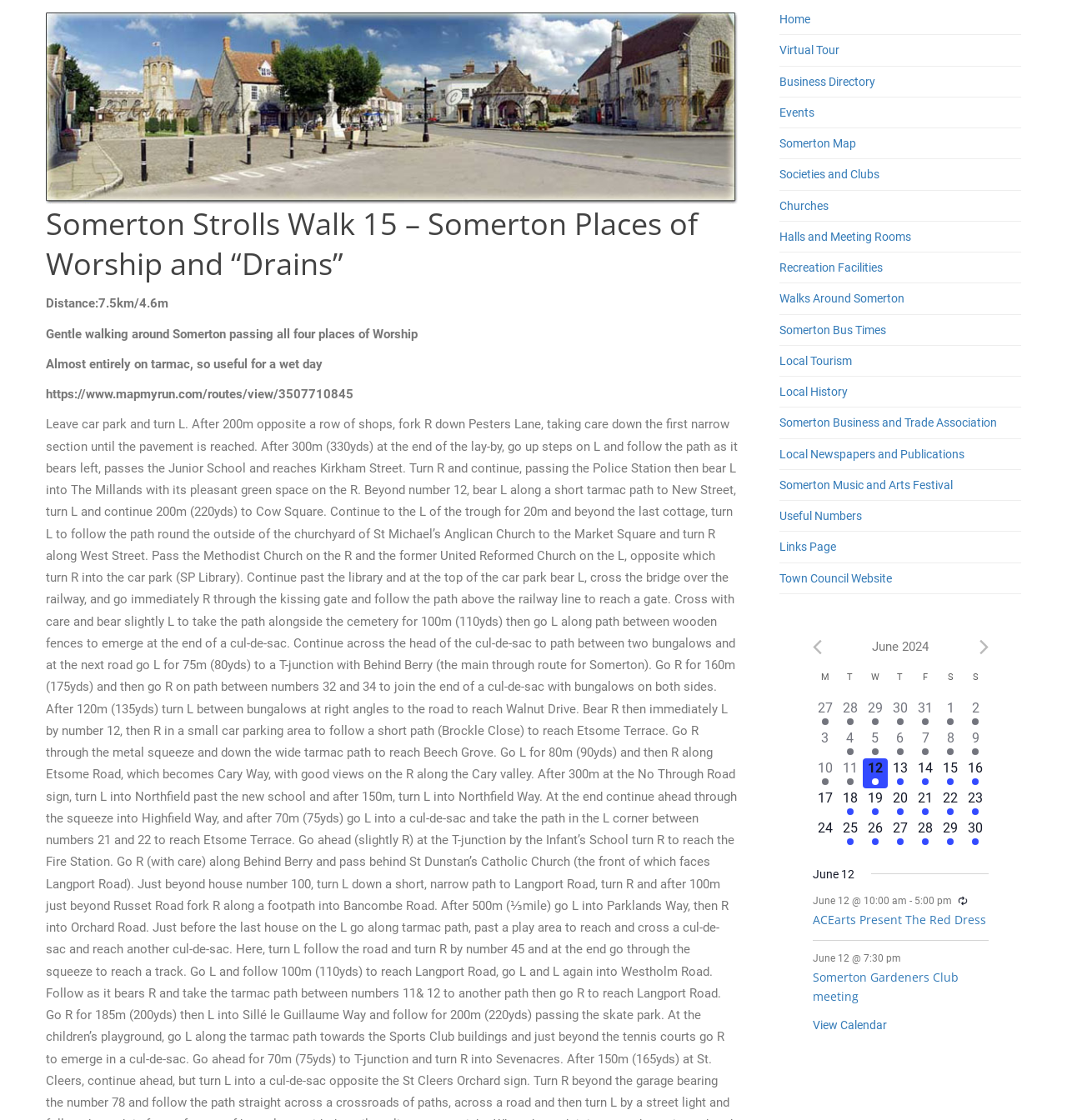Locate the bounding box coordinates of the item that should be clicked to fulfill the instruction: "Click on the 'Home' link".

[0.73, 0.004, 0.957, 0.031]